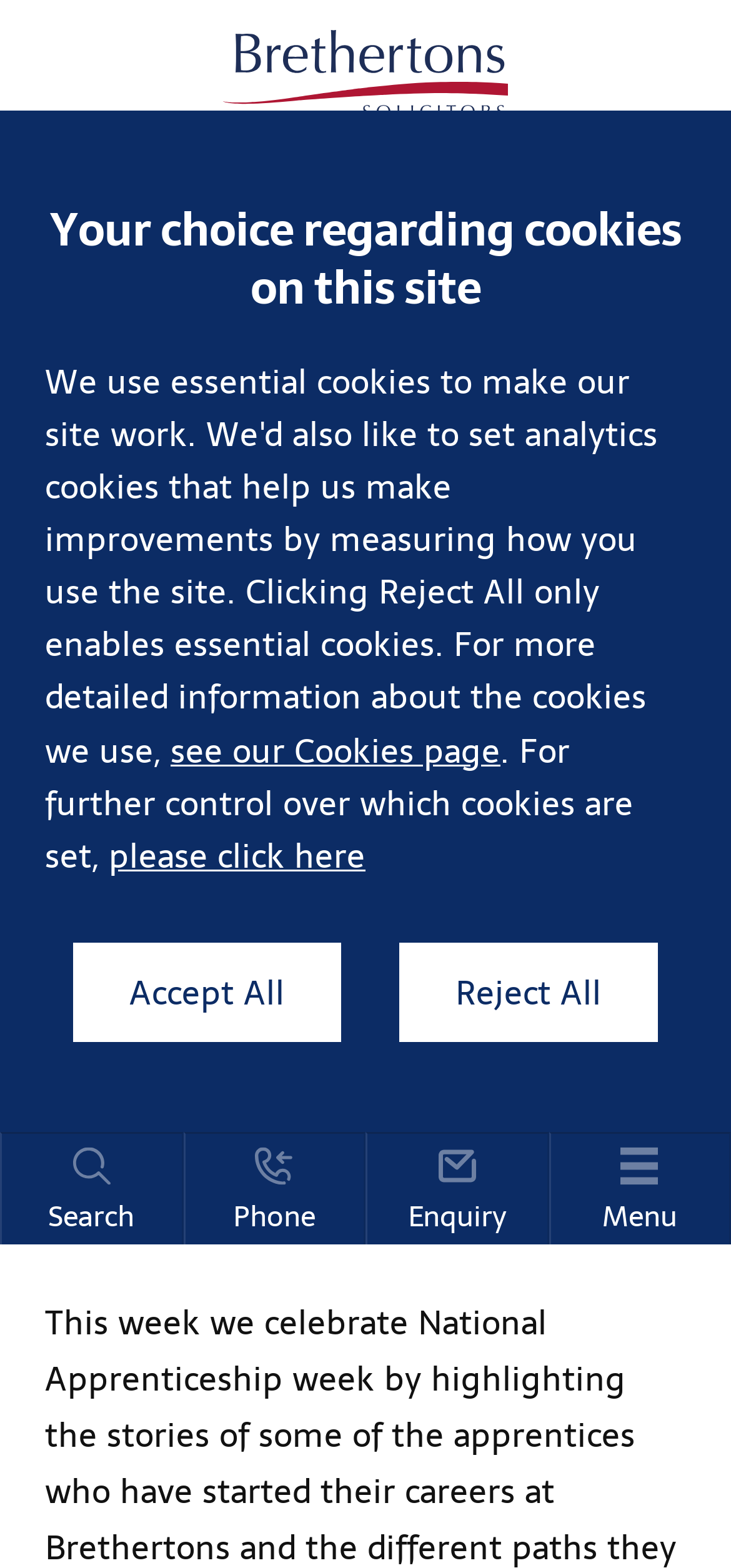Please find the bounding box coordinates (top-left x, top-left y, bottom-right x, bottom-right y) in the screenshot for the UI element described as follows: Brethertons Blog

[0.561, 0.471, 0.922, 0.496]